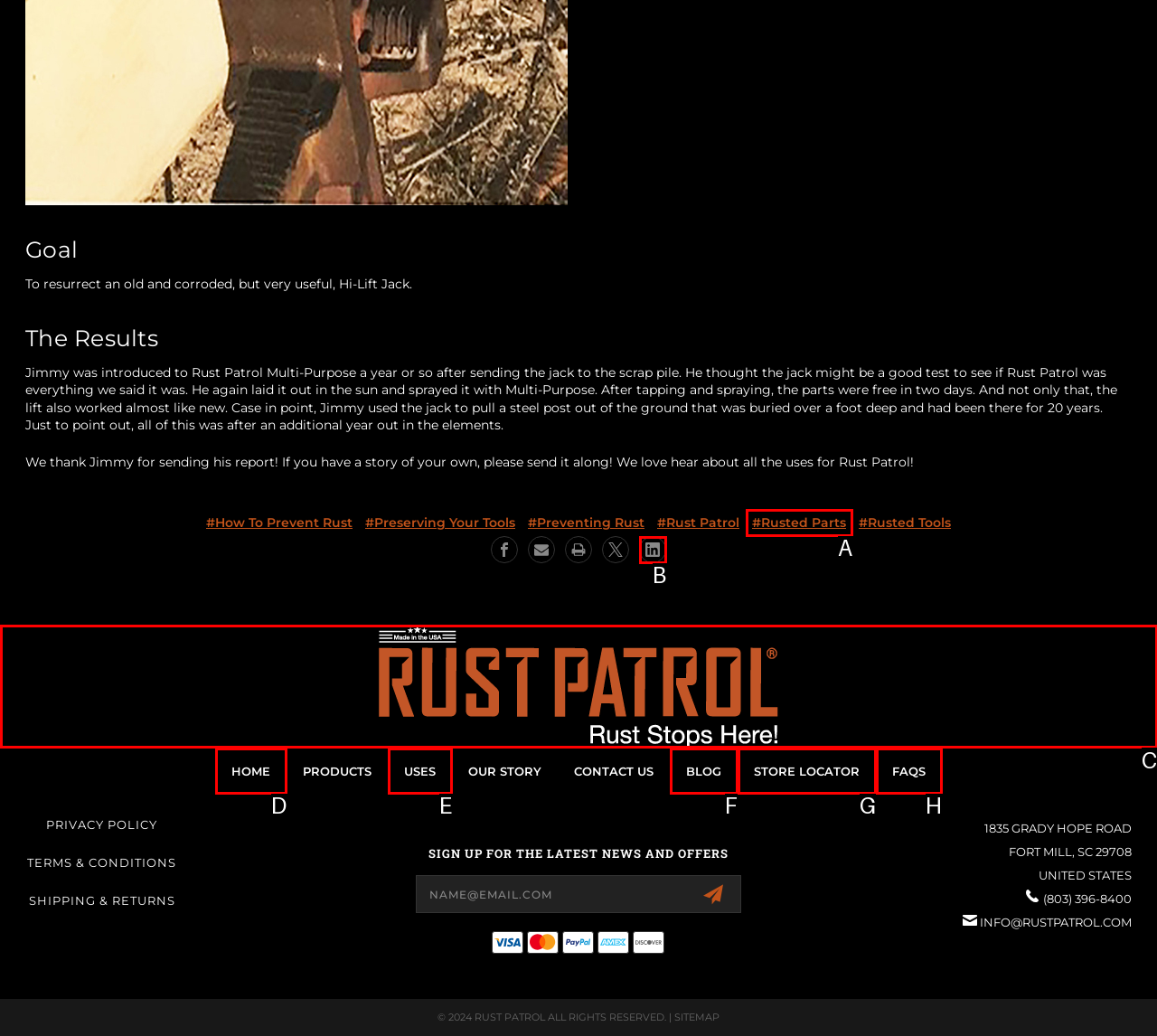Given the description: alt="Rust Patrol" title="Rust Patrol", identify the matching option. Answer with the corresponding letter.

C